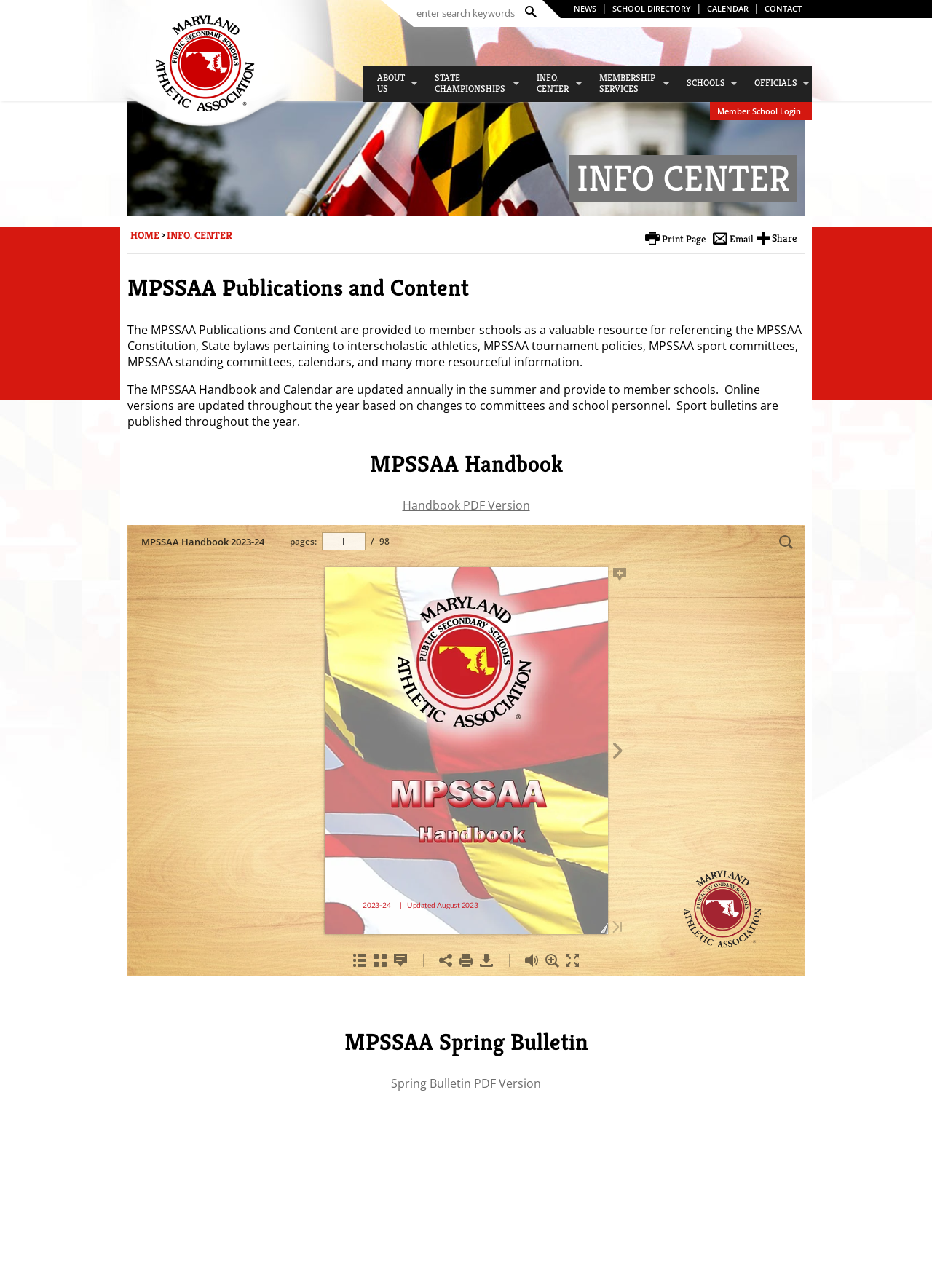Find the bounding box coordinates of the element I should click to carry out the following instruction: "Go to SCHOOL DIRECTORY".

[0.657, 0.002, 0.741, 0.011]